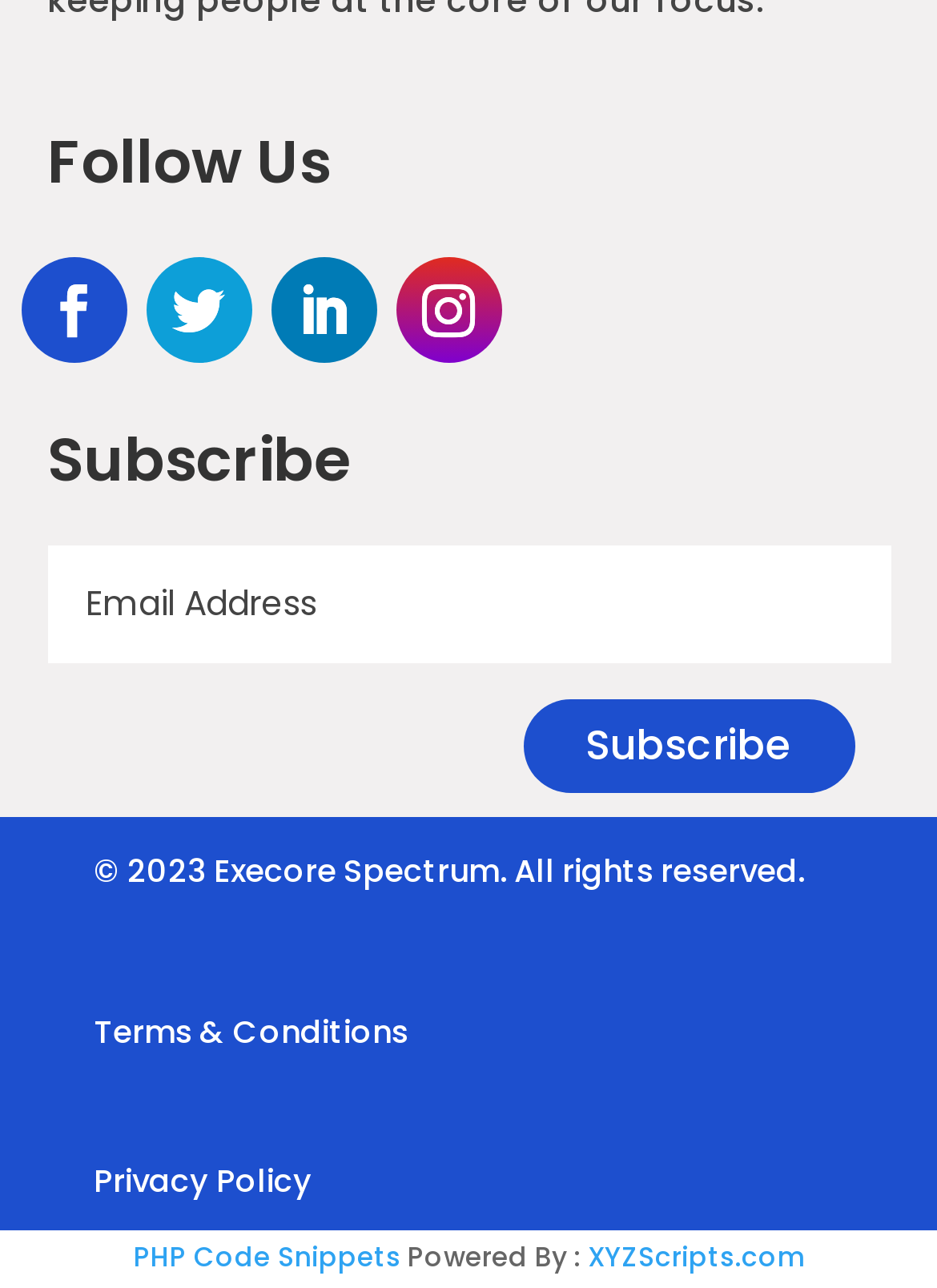How many social media links are available?
Using the image, provide a detailed and thorough answer to the question.

I counted the number of social media links available on the webpage, which are Facebook, Twitter, LinkedIn, and Instagram, represented by their respective icons.